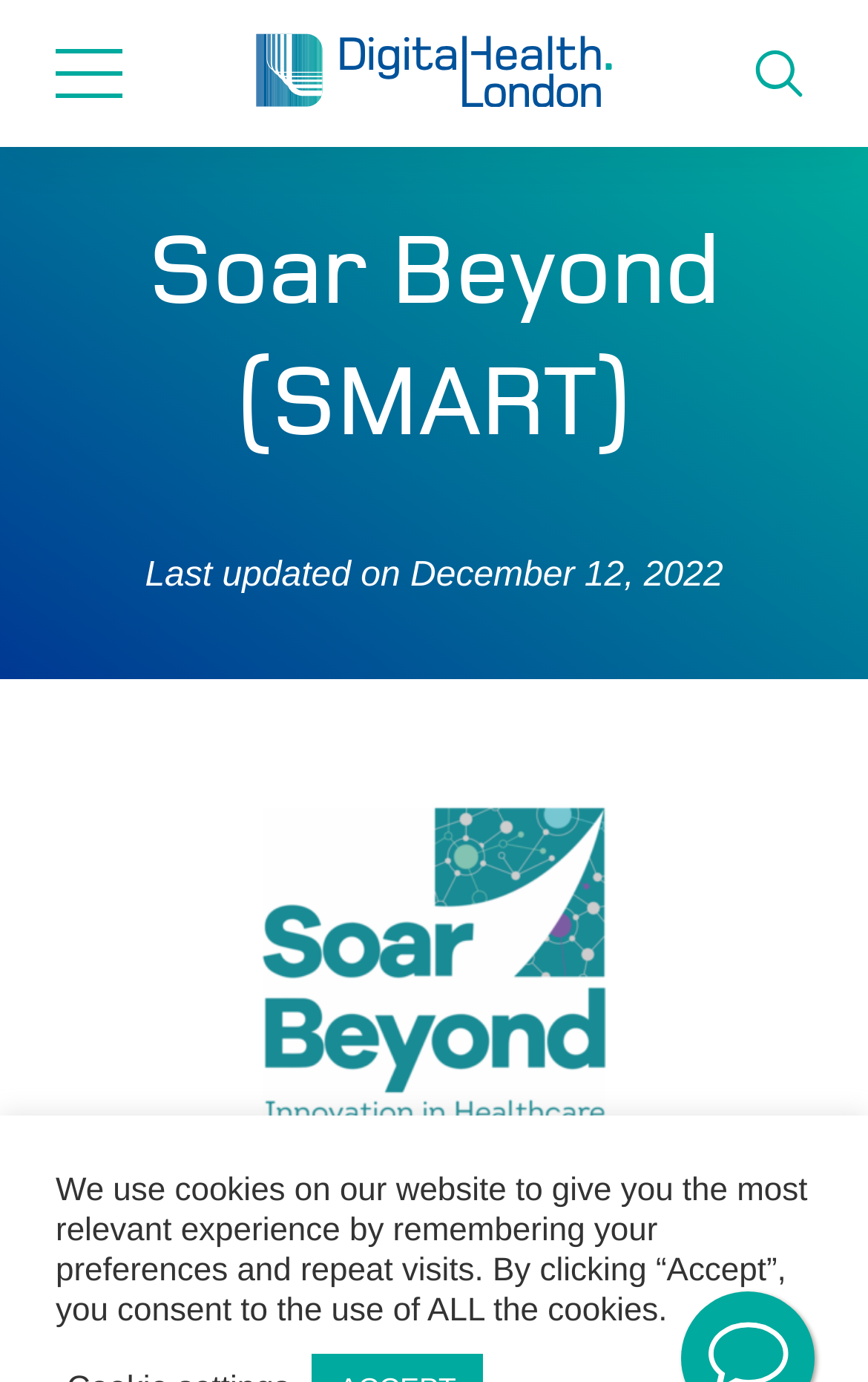Please identify the bounding box coordinates of the element I should click to complete this instruction: 'Visit the DigitalHealth.London website'. The coordinates should be given as four float numbers between 0 and 1, like this: [left, top, right, bottom].

[0.256, 0.0, 0.744, 0.106]